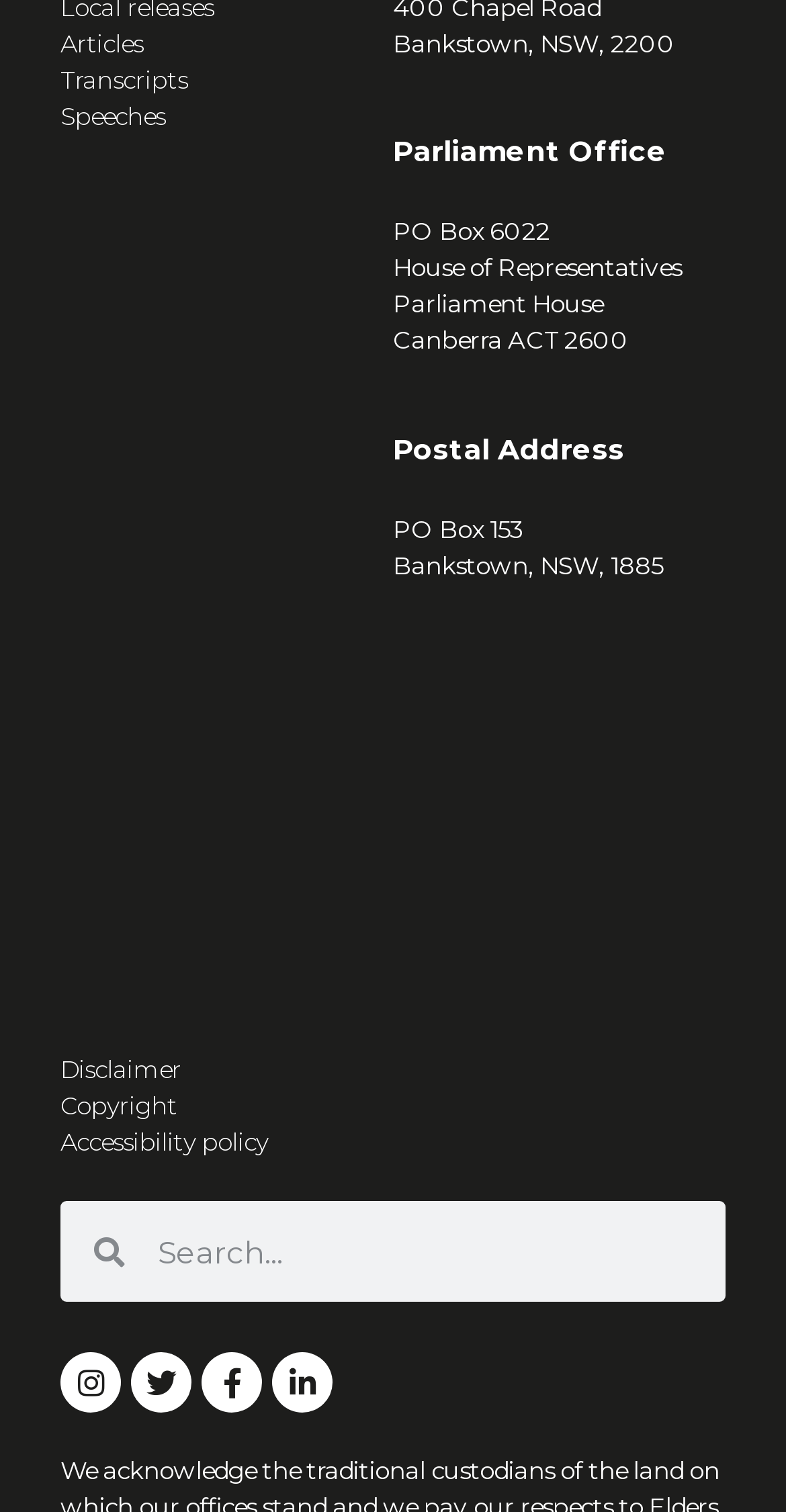Find the bounding box coordinates for the area that must be clicked to perform this action: "Search for a keyword".

None